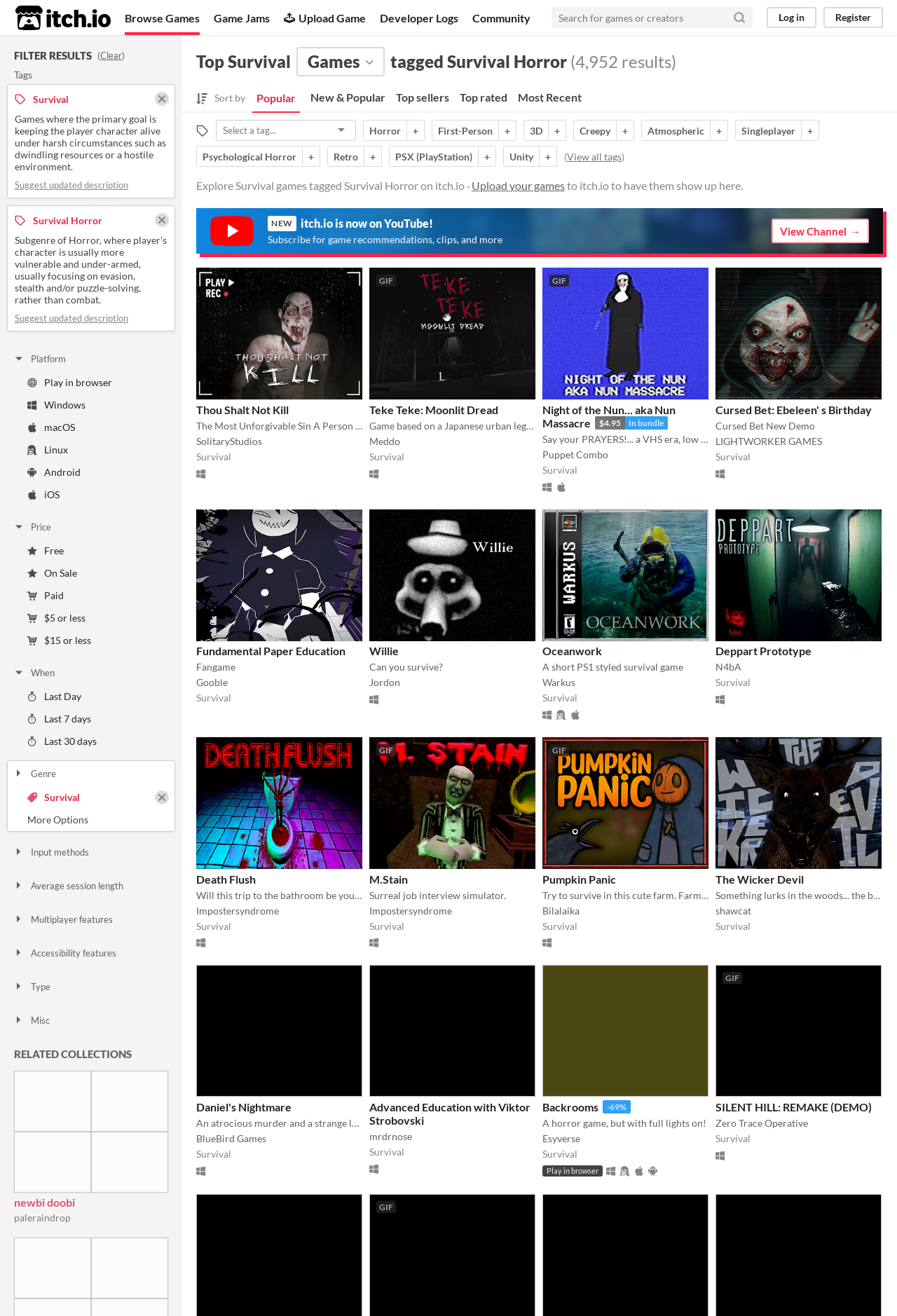Please identify the bounding box coordinates of the region to click in order to complete the task: "Clear filter". The coordinates must be four float numbers between 0 and 1, specified as [left, top, right, bottom].

[0.17, 0.599, 0.191, 0.613]